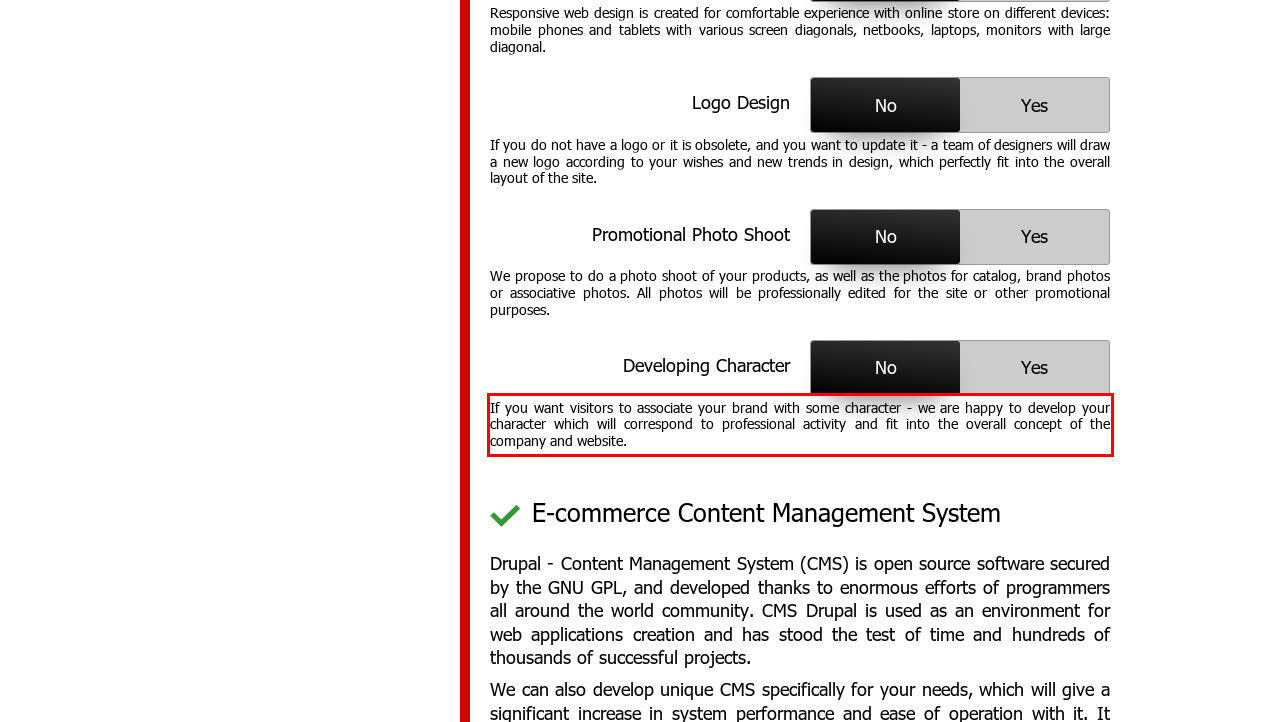Using the provided screenshot of a webpage, recognize and generate the text found within the red rectangle bounding box.

If you want visitors to associate your brand with some character - we are happy to develop your character which will correspond to professional activity and fit into the overall concept of the company and website.